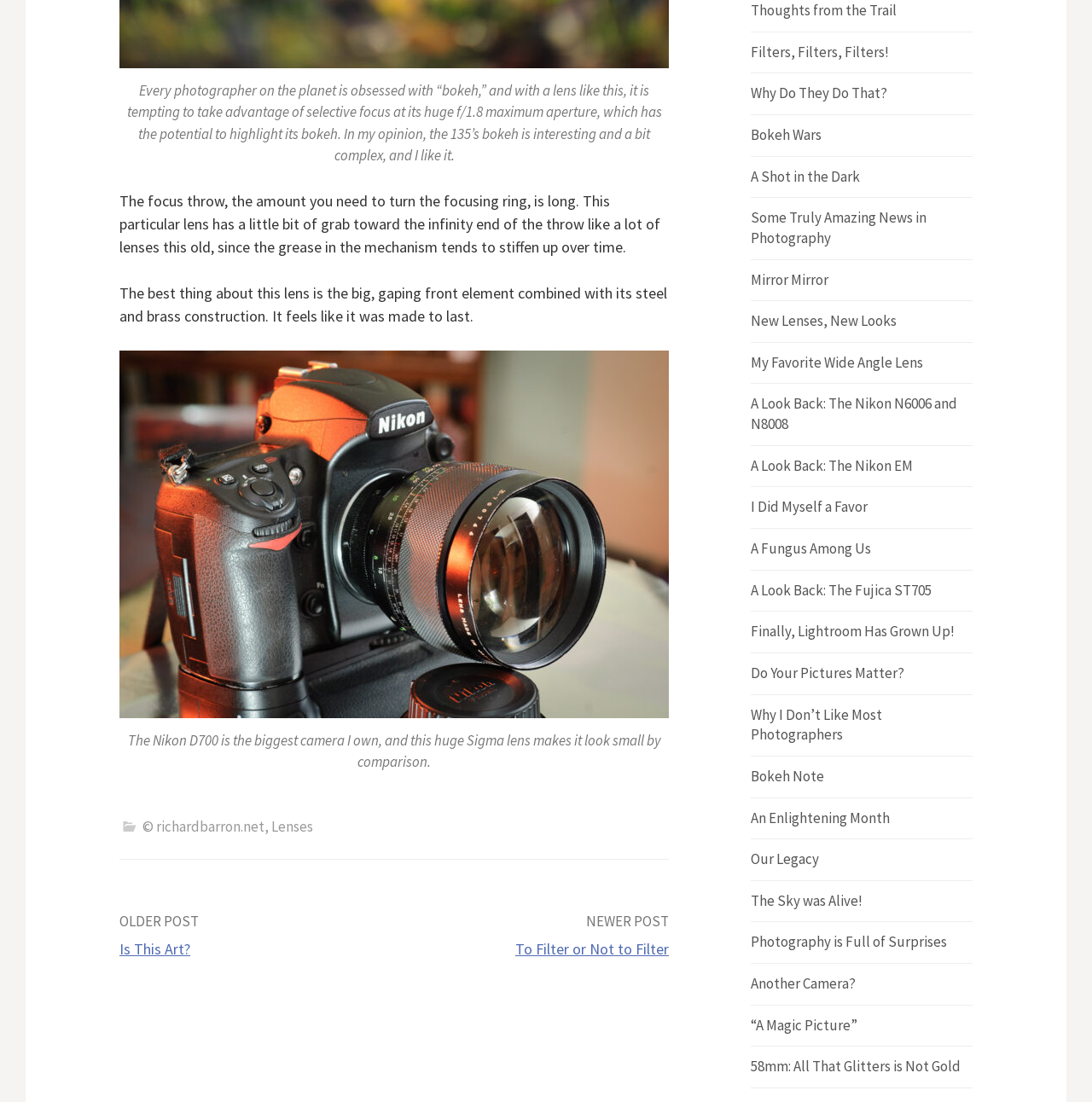Identify the bounding box coordinates of the section to be clicked to complete the task described by the following instruction: "Click the link to read the post 'Bokeh Wars'". The coordinates should be four float numbers between 0 and 1, formatted as [left, top, right, bottom].

[0.688, 0.114, 0.752, 0.131]